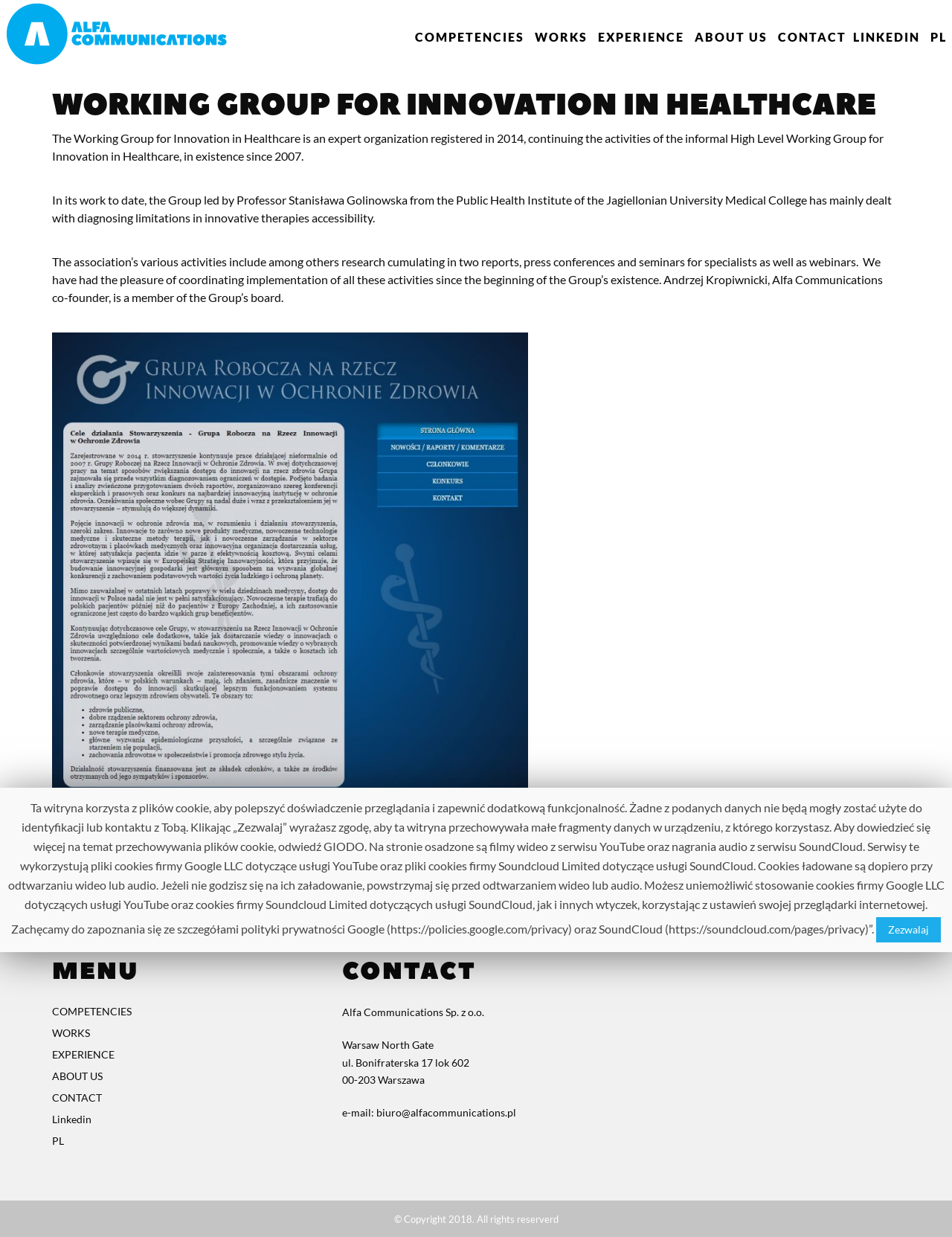Indicate the bounding box coordinates of the clickable region to achieve the following instruction: "Click the email link."

[0.395, 0.894, 0.542, 0.904]